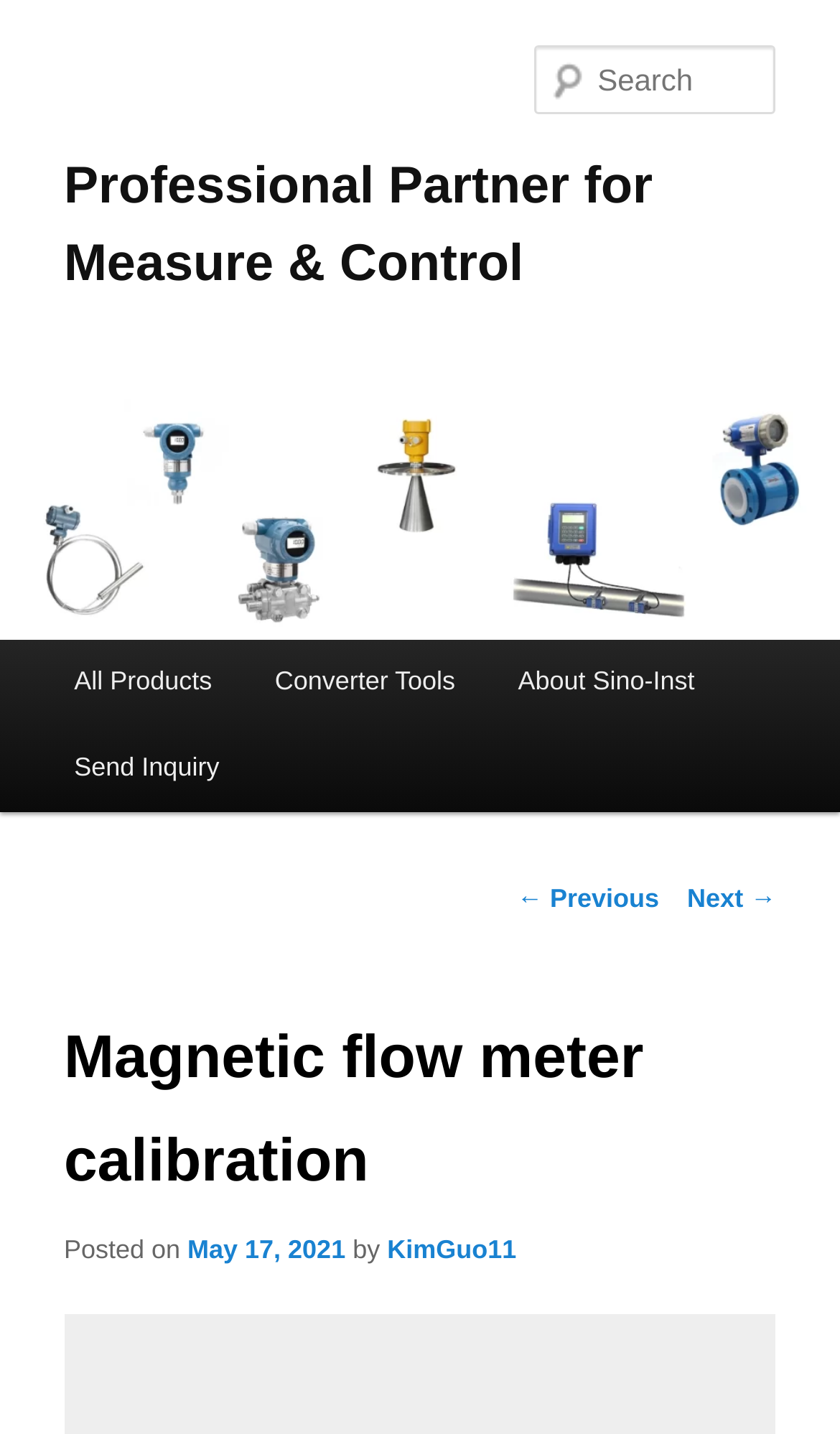Given the content of the image, can you provide a detailed answer to the question?
What is the date of the current article?

The date of the article can be found at the bottom of the article, where it says 'Posted on May 17, 2021'.